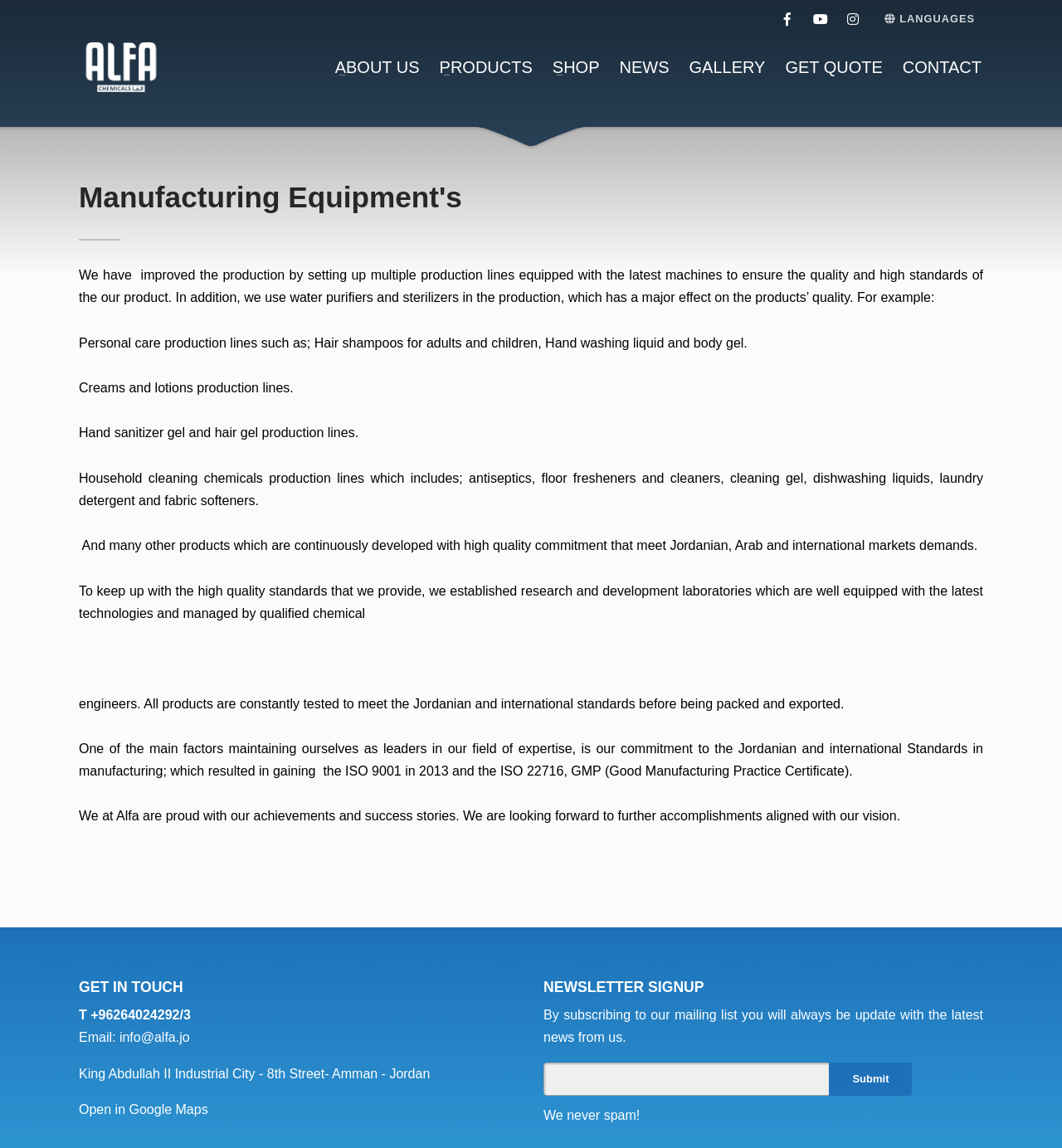Reply to the question below using a single word or brief phrase:
How many production lines are mentioned?

5